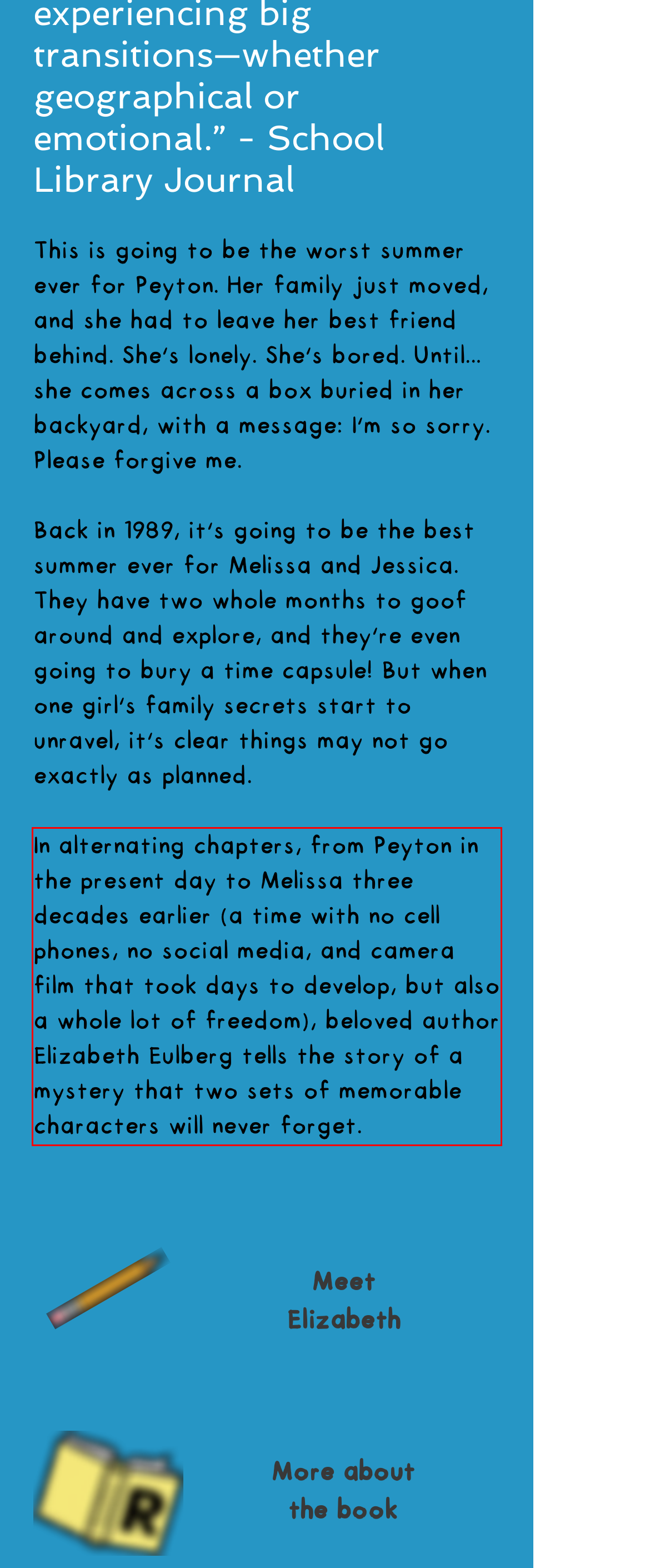Please examine the webpage screenshot containing a red bounding box and use OCR to recognize and output the text inside the red bounding box.

In alternating chapters, from Peyton in the present day to Melissa three decades earlier (a time with no cell phones, no social media, and camera film that took days to develop, but also a whole lot of freedom), beloved author Elizabeth Eulberg tells the story of a mystery that two sets of memorable characters will never forget.